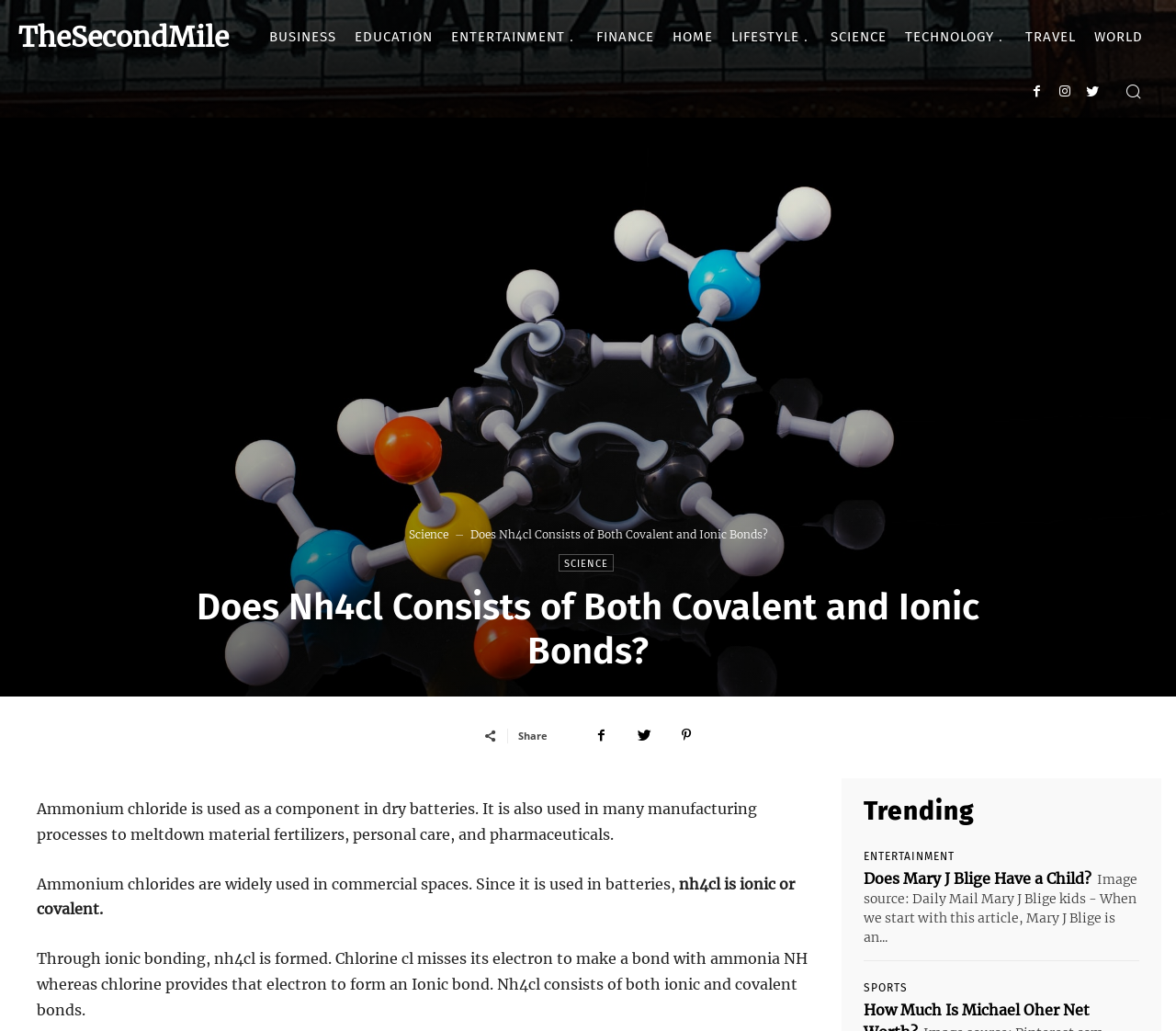Identify the bounding box coordinates for the UI element described as follows: Facebook. Use the format (top-left x, top-left y, bottom-right x, bottom-right y) and ensure all values are floating point numbers between 0 and 1.

[0.496, 0.695, 0.527, 0.731]